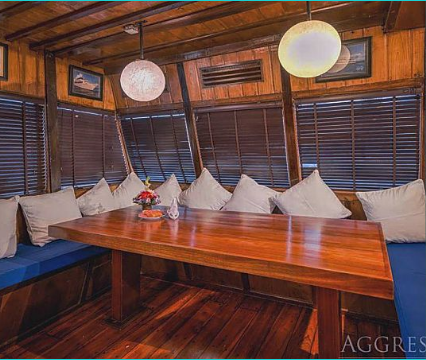Elaborate on the image by describing it in detail.

The image showcases the inviting interior lounge of the Indo Aggressor liveaboard, a popular choice for diving enthusiasts in Komodo. The space features a beautifully crafted wooden dining table set against a backdrop of warm wooden paneling. Soft, plush cushions line the seating area, offering a cozy atmosphere for lounging or mealtime. Illuminated by ambient pendant lights, the room has a charming, rustic feel enhanced by the natural wood accents. Decorative elements, including framed images and strategically placed plants, add a touch of personality to the space, making it a perfect spot for relaxation after a day of diving adventures.